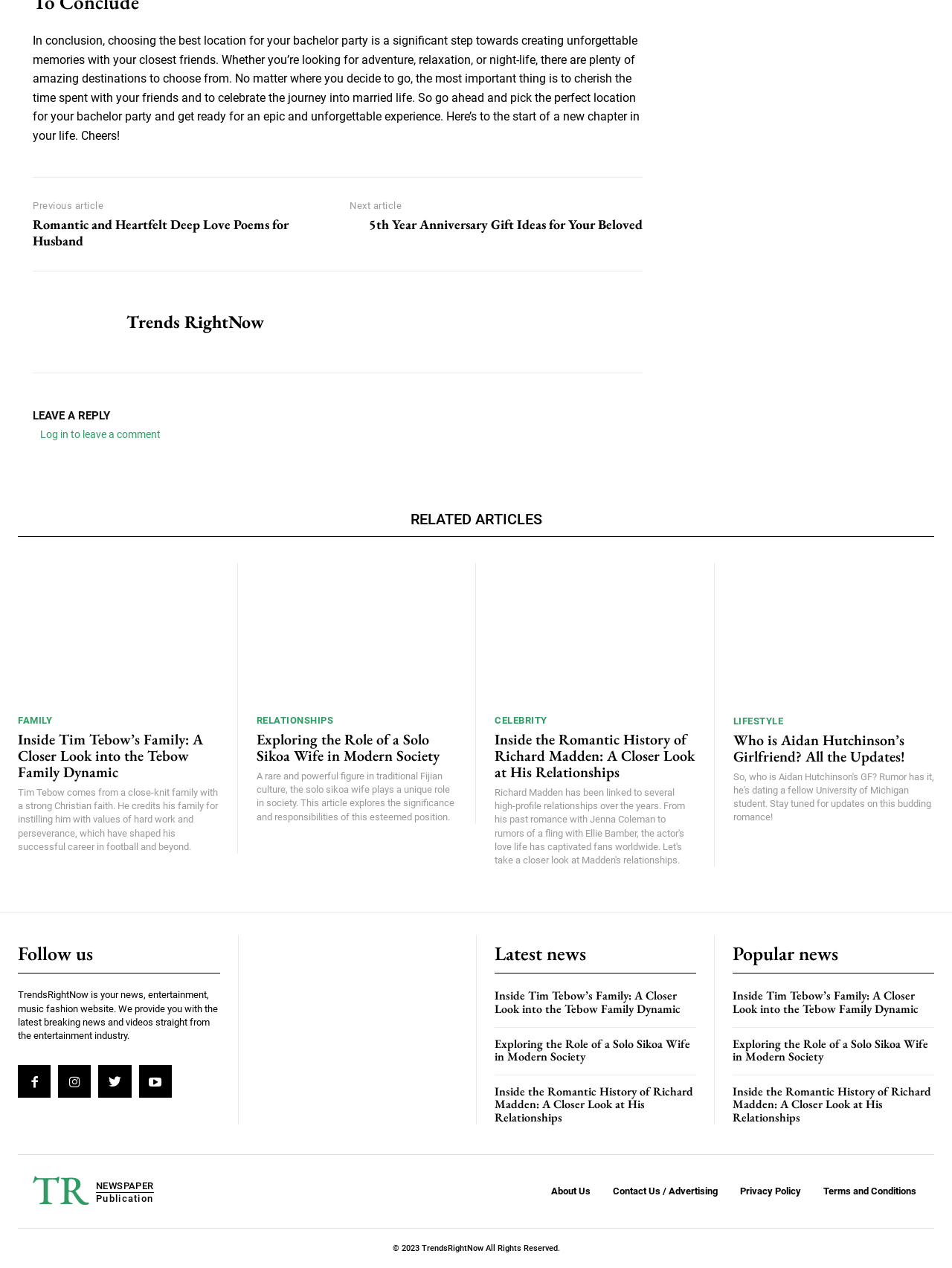Pinpoint the bounding box coordinates of the clickable area needed to execute the instruction: "Click on the 'Log in to leave a comment' link". The coordinates should be specified as four float numbers between 0 and 1, i.e., [left, top, right, bottom].

[0.042, 0.338, 0.169, 0.347]